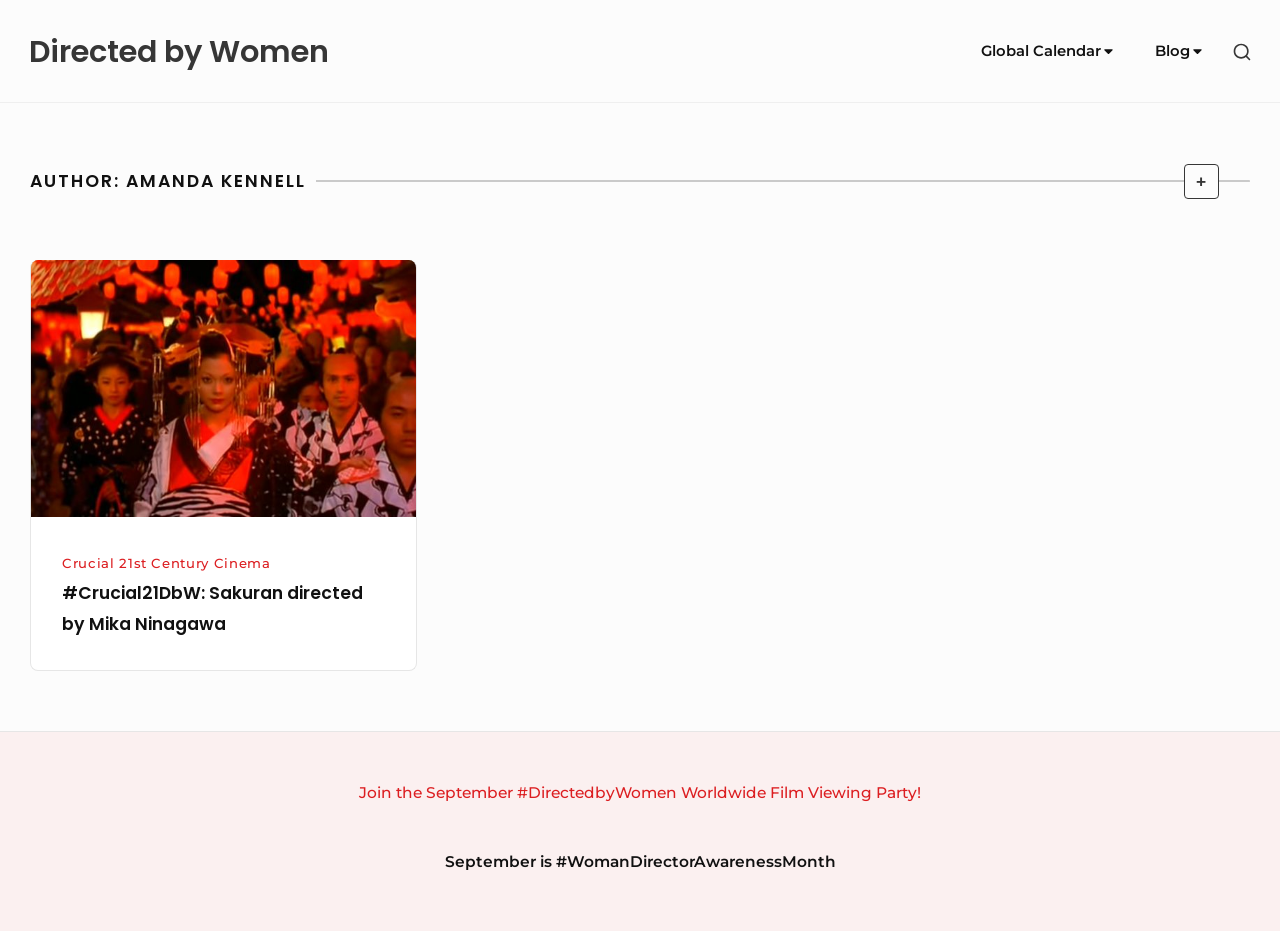Identify and provide the text of the main header on the webpage.

AUTHOR: AMANDA KENNELL
ARCHIVE DESCRIPTION TOGGLE
+